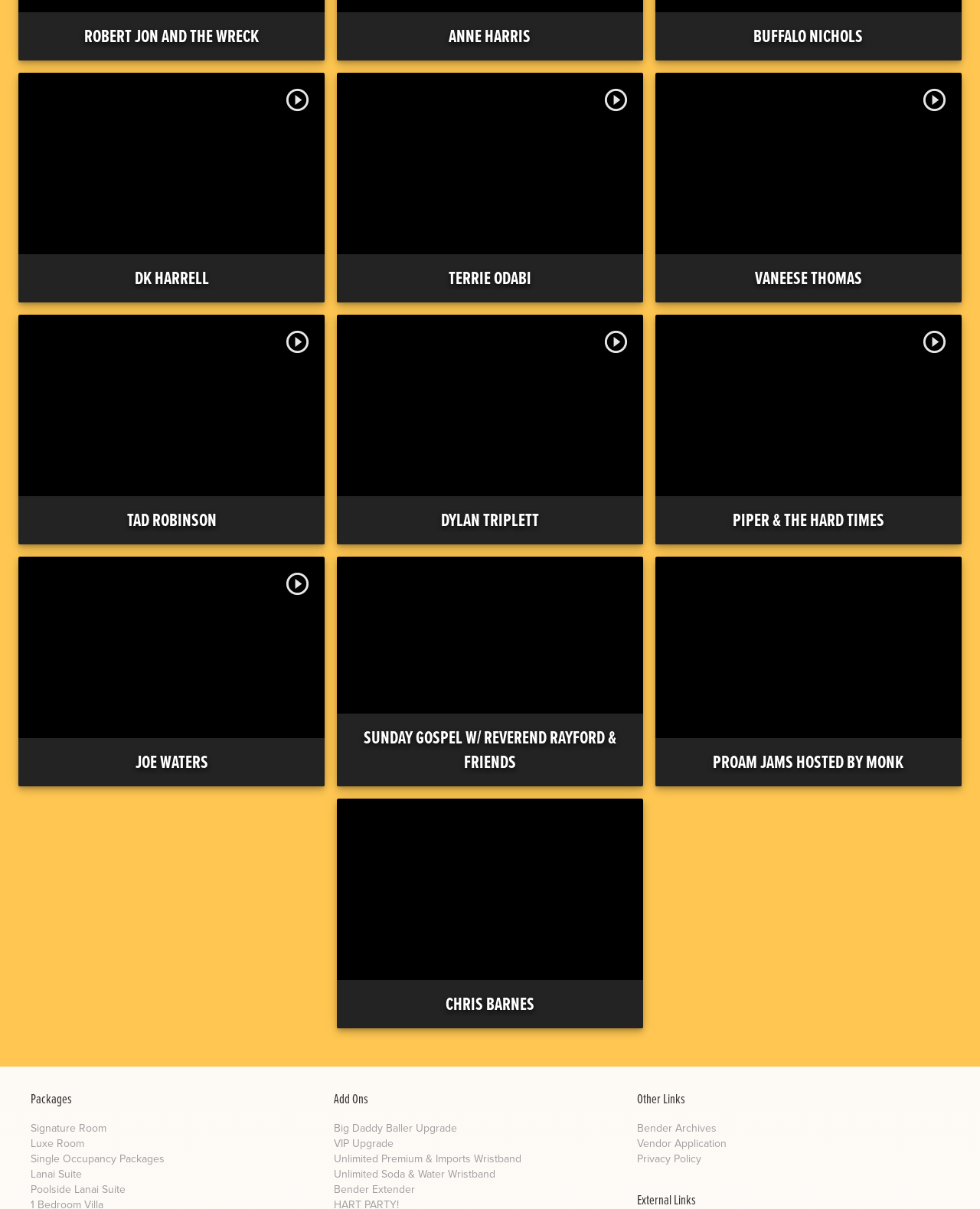With reference to the screenshot, provide a detailed response to the question below:
How many music artists are listed on this webpage?

I counted the number of headings and links related to music artists, and there are 10 of them, including ROBERT JON AND THE WRECK, ANNE HARRIS, BUFFALO NICHOLS, and others.